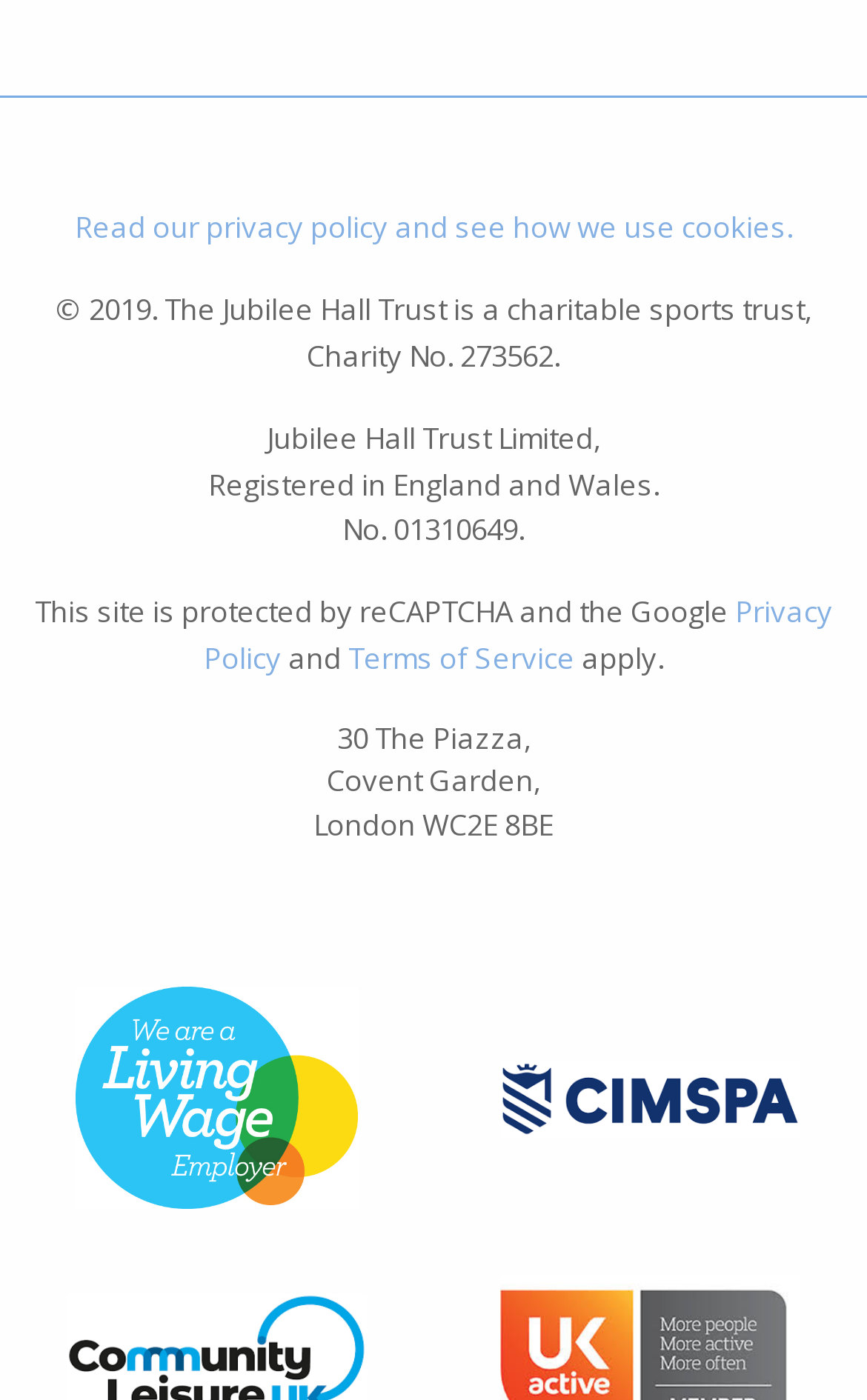Answer briefly with one word or phrase:
What is the charity number of Jubilee Hall Trust?

273562